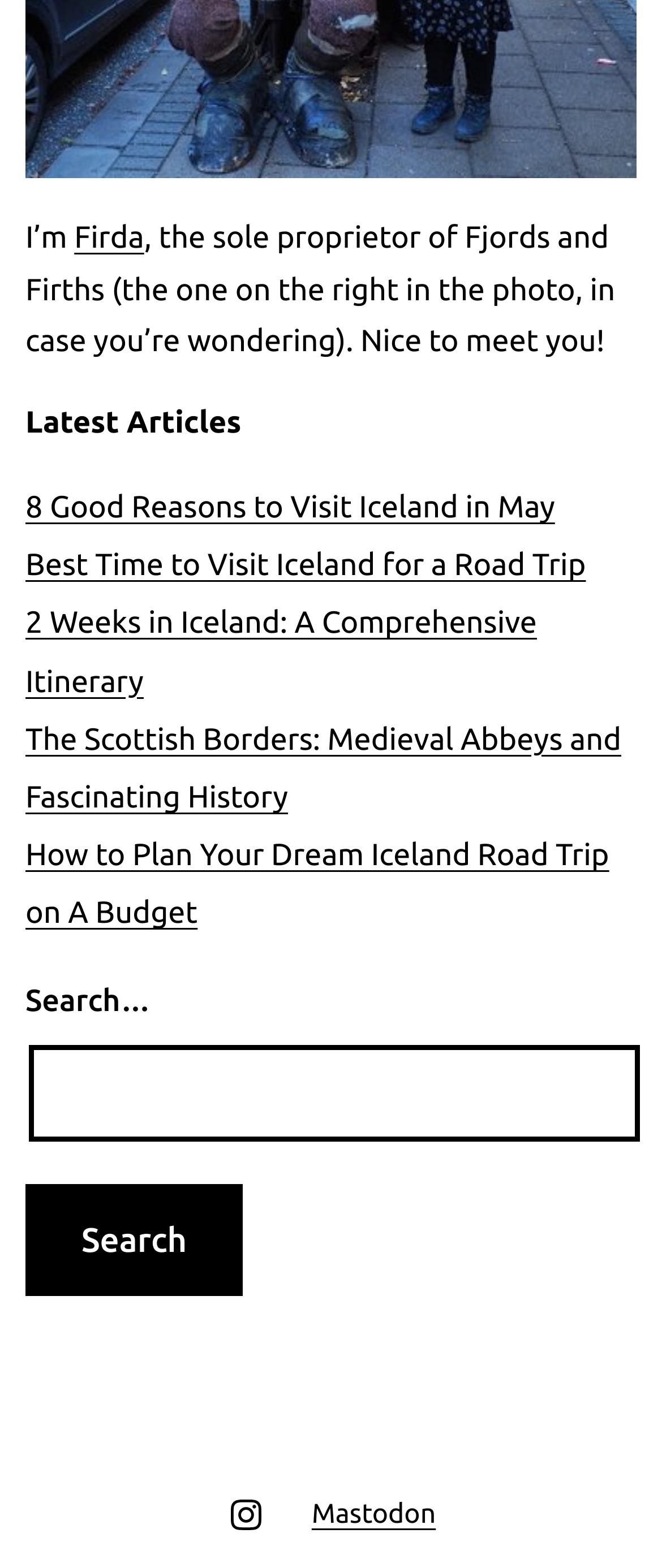Determine the bounding box coordinates for the area you should click to complete the following instruction: "Read the latest article about visiting Iceland in May".

[0.038, 0.313, 0.838, 0.334]